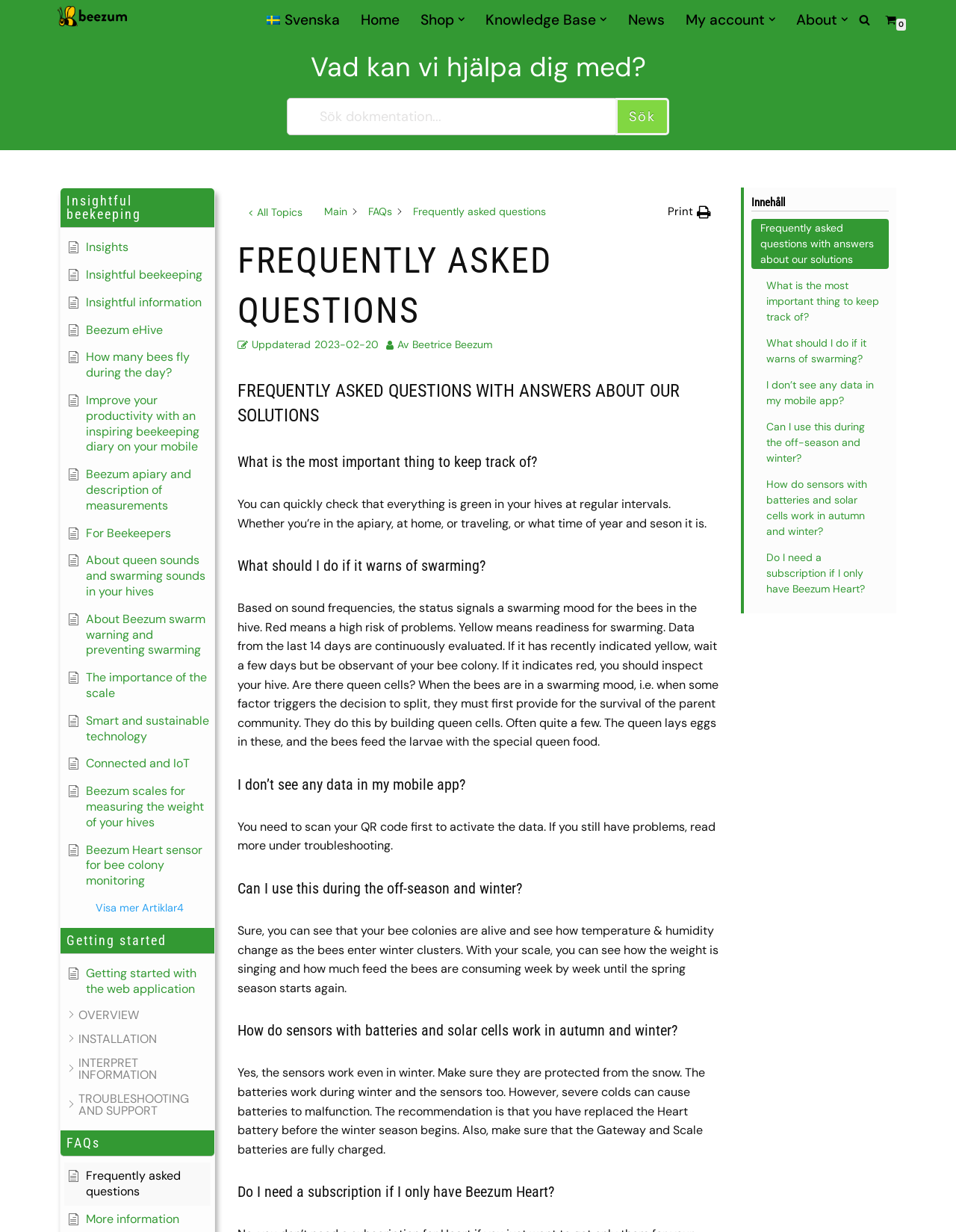How many links are there in the primary menu?
Analyze the screenshot and provide a detailed answer to the question.

The primary menu is located at the top of the webpage, and it contains links such as 'Svenska', 'Home', 'Shop', 'Knowledge Base', 'News', 'My account', and others. By counting these links, we can find that there are 9 links in total.